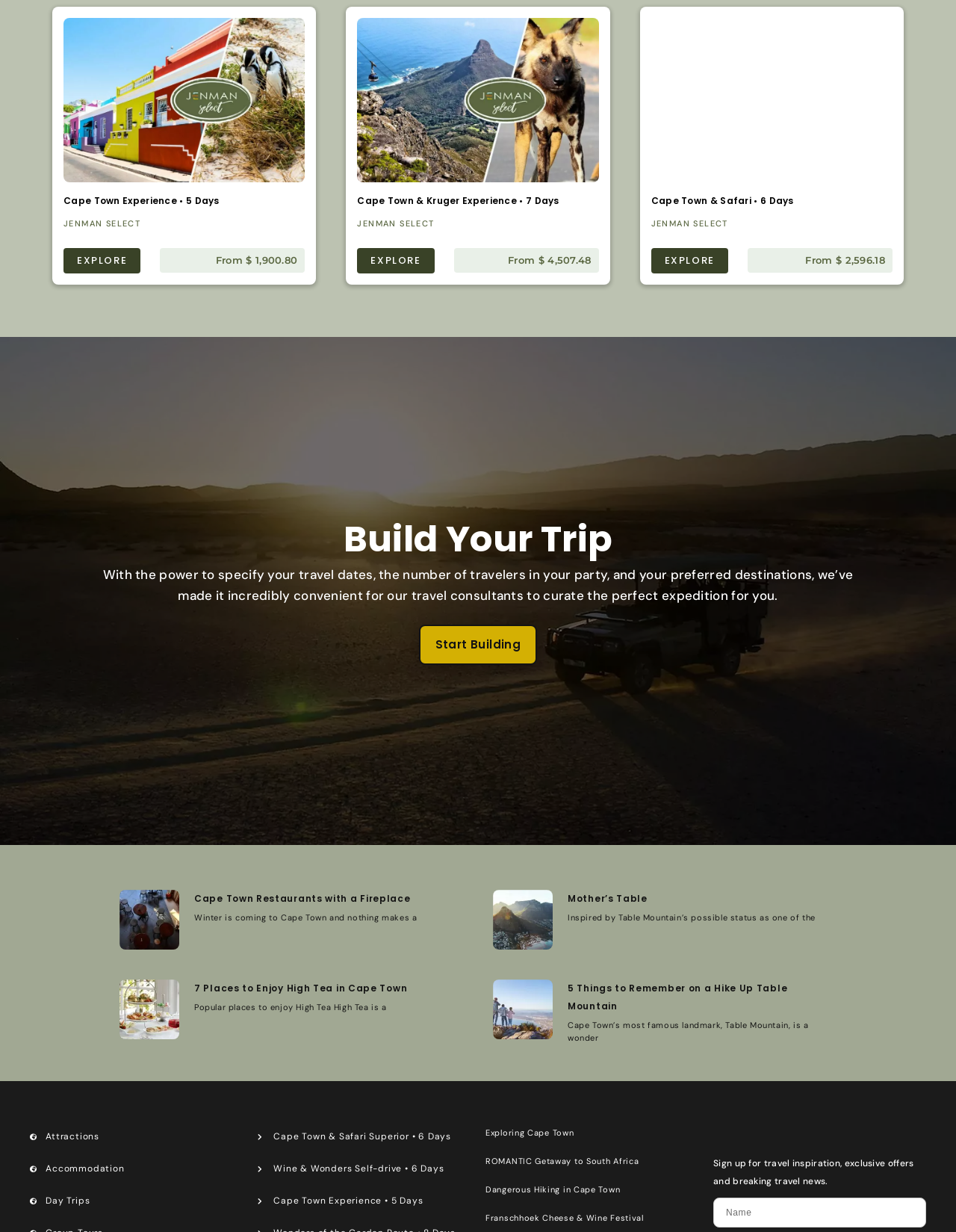Given the element description, predict the bounding box coordinates in the format (top-left x, top-left y, bottom-right x, bottom-right y). Make sure all values are between 0 and 1. Here is the element description: Explore

[0.374, 0.202, 0.454, 0.222]